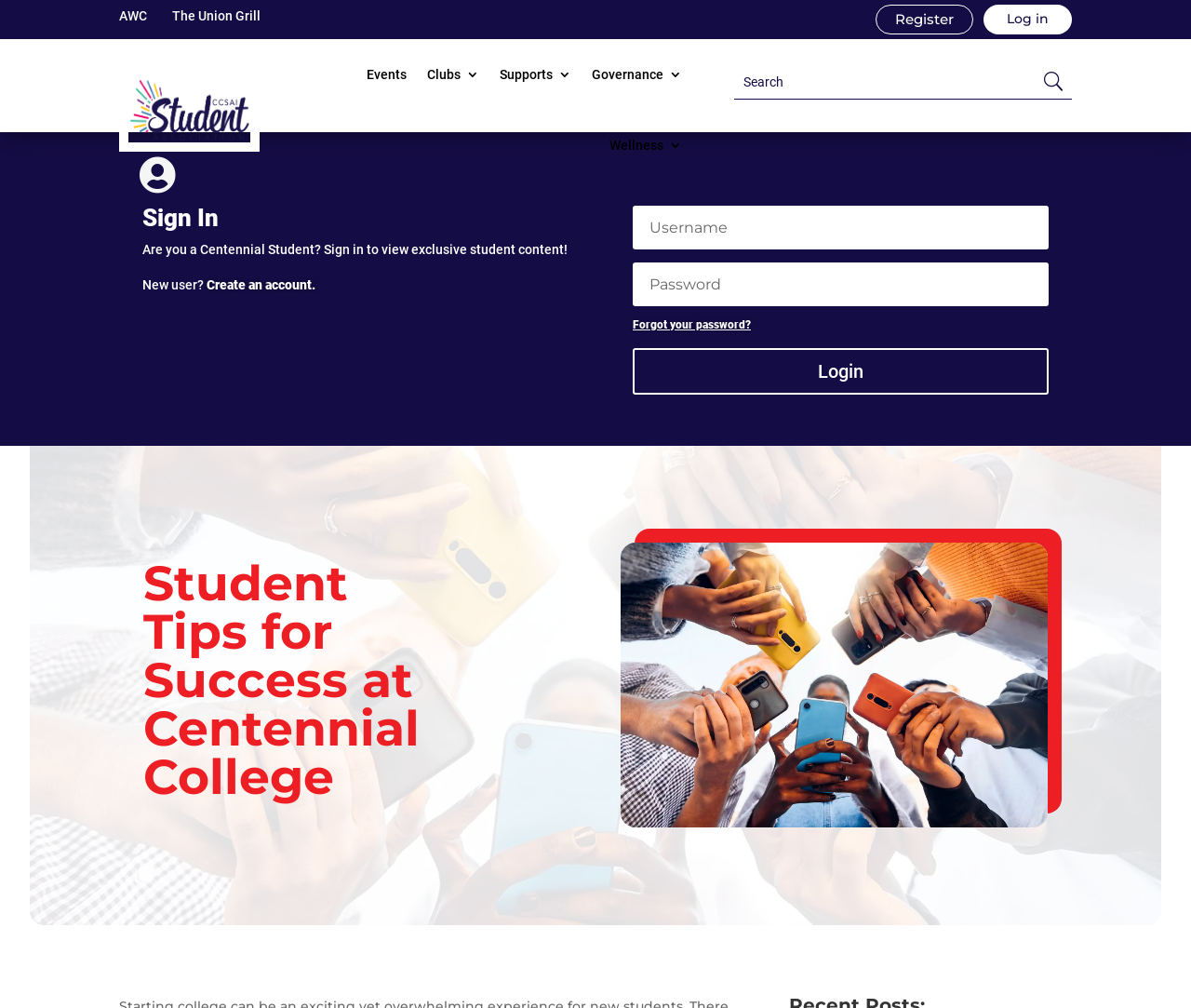Determine the bounding box coordinates for the HTML element mentioned in the following description: "Register". The coordinates should be a list of four floats ranging from 0 to 1, represented as [left, top, right, bottom].

[0.735, 0.005, 0.817, 0.034]